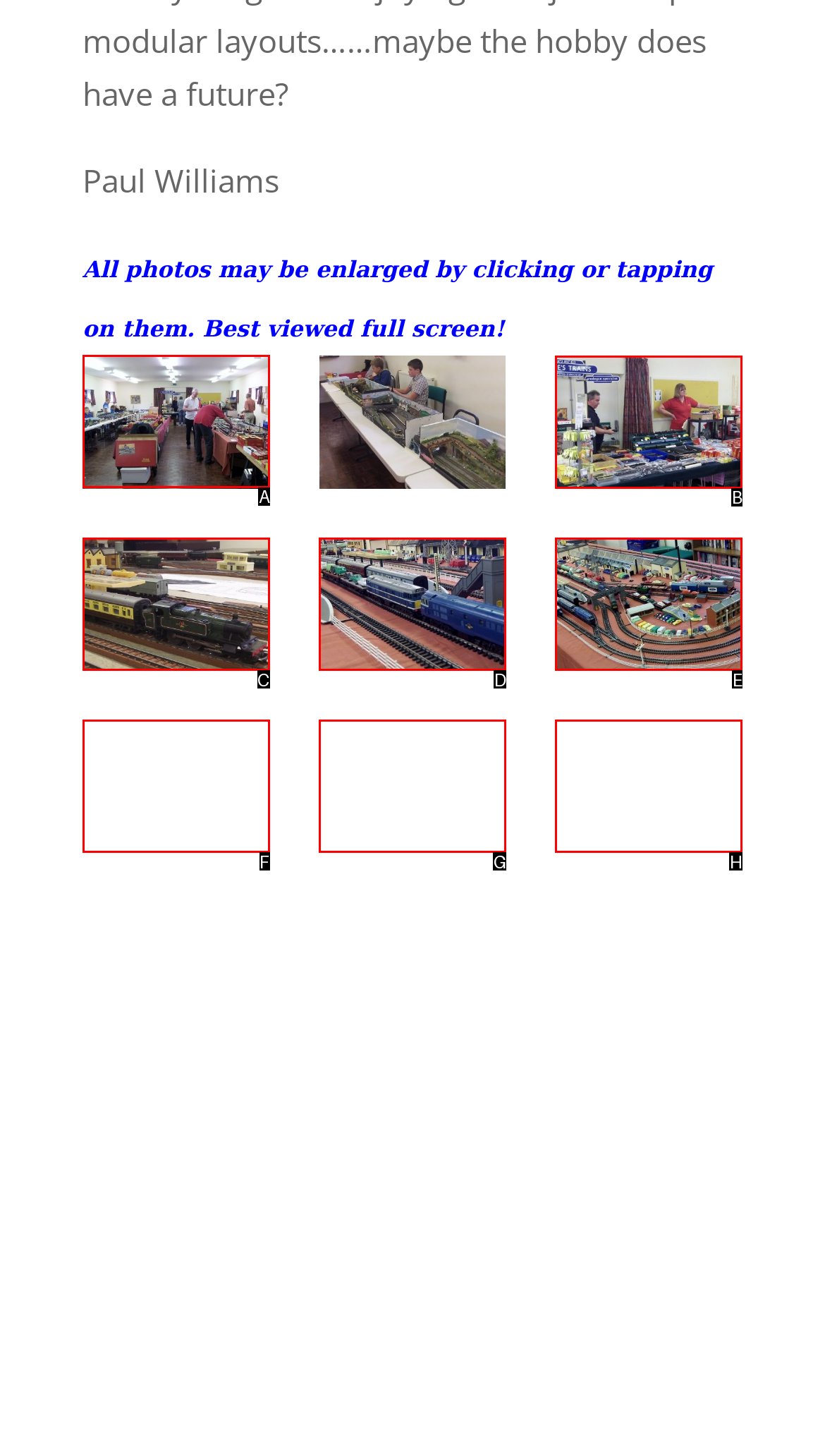Select the letter of the option that should be clicked to achieve the specified task: View Train Collectors Society Triang Show 2016 P Williams. Respond with just the letter.

A